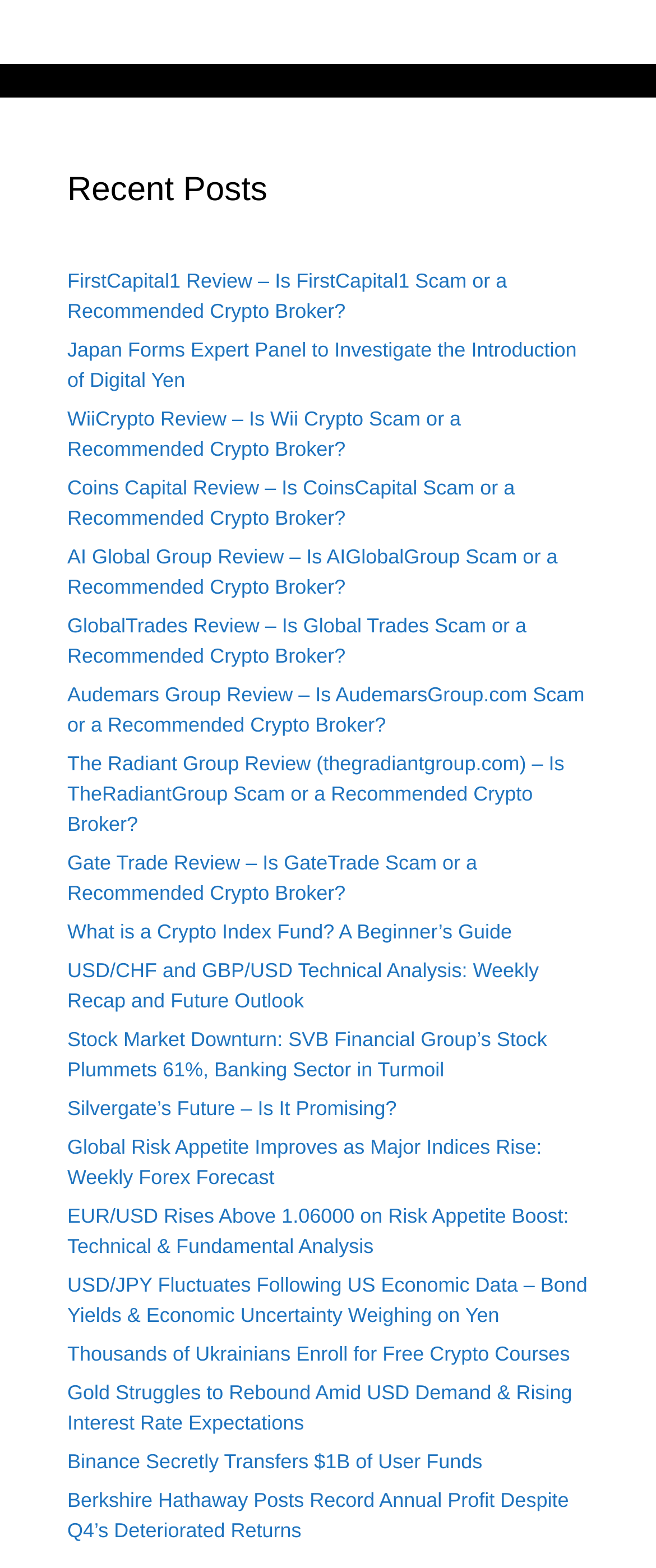Specify the bounding box coordinates of the element's region that should be clicked to achieve the following instruction: "search for something". The bounding box coordinates consist of four float numbers between 0 and 1, in the format [left, top, right, bottom].

None